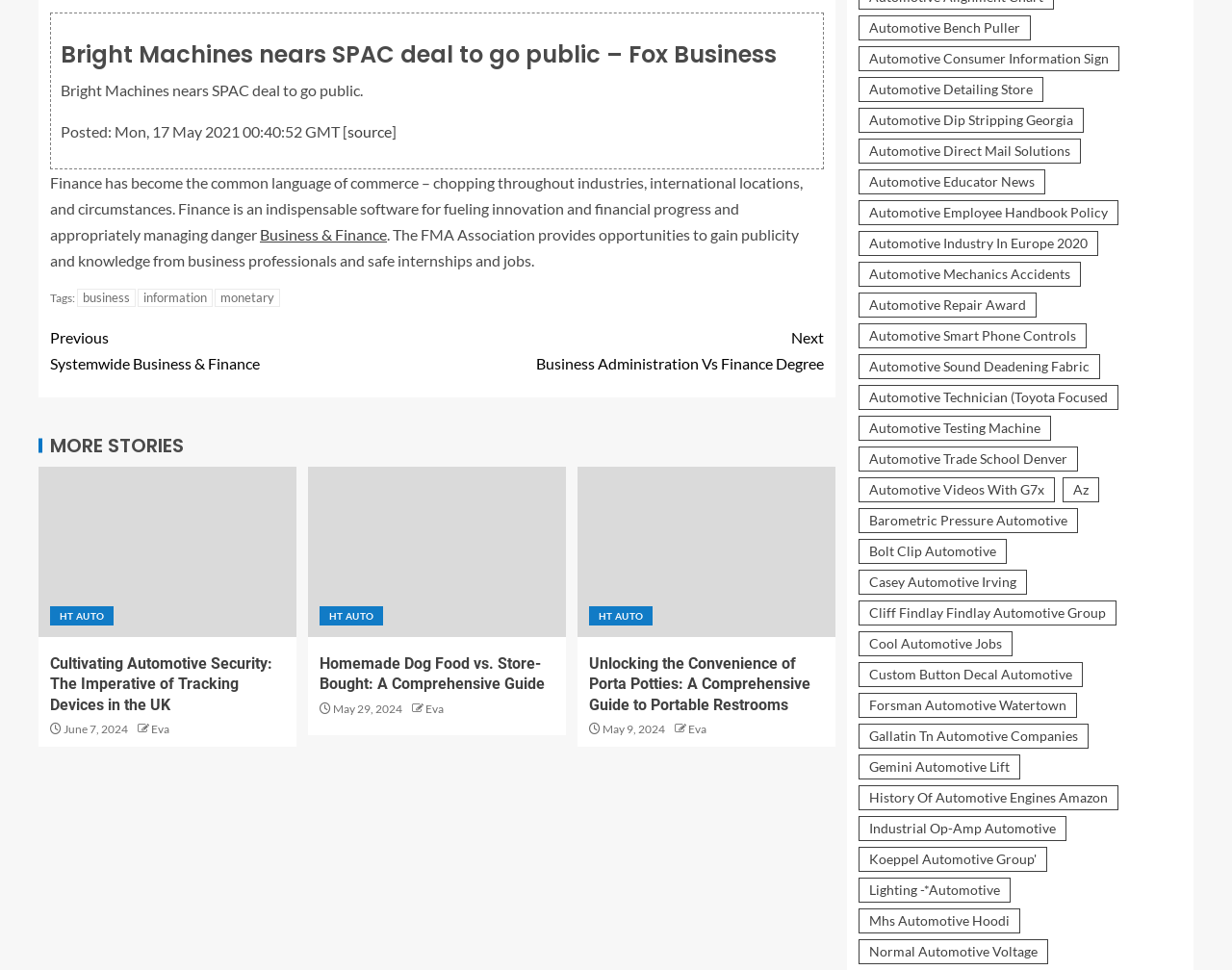Please specify the bounding box coordinates of the element that should be clicked to execute the given instruction: 'Learn more about 'Unlocking the Convenience of Porta Potties: A Comprehensive Guide to Portable Restrooms''. Ensure the coordinates are four float numbers between 0 and 1, expressed as [left, top, right, bottom].

[0.478, 0.674, 0.669, 0.737]